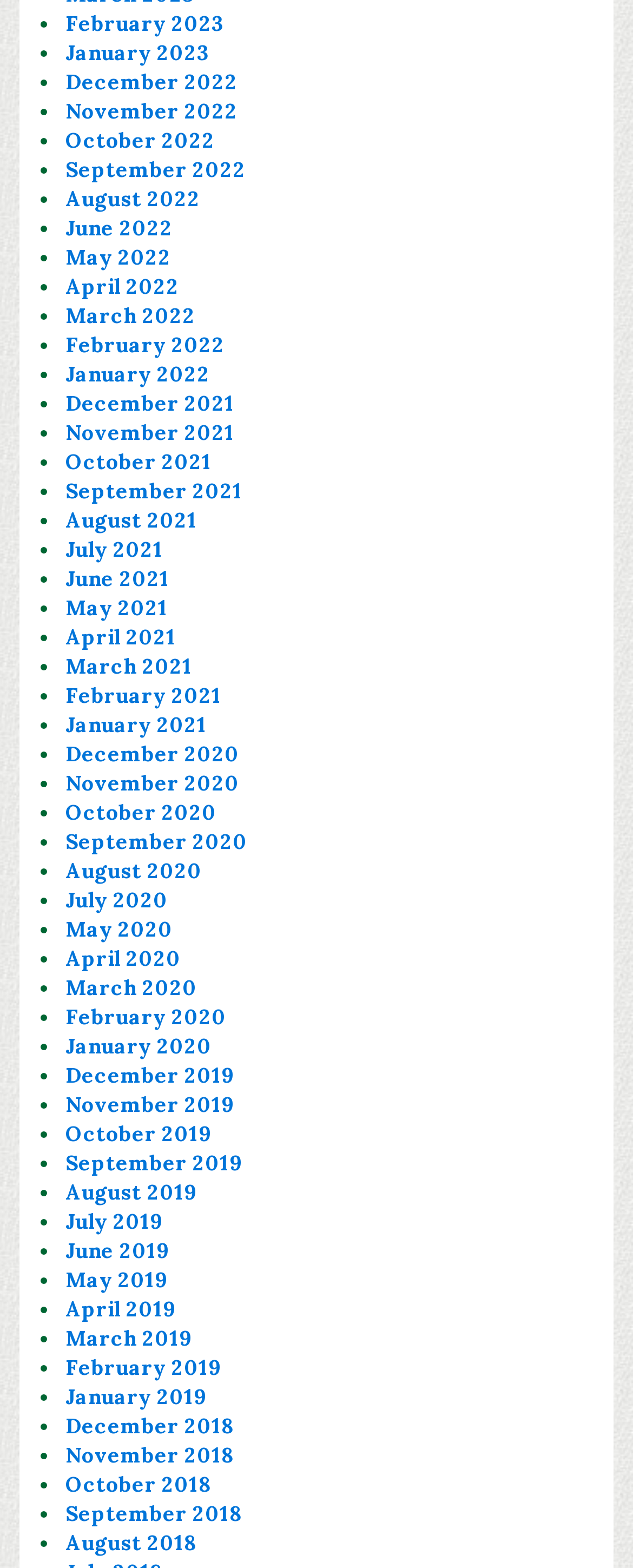Give the bounding box coordinates for the element described as: "November 2022".

[0.103, 0.062, 0.375, 0.08]